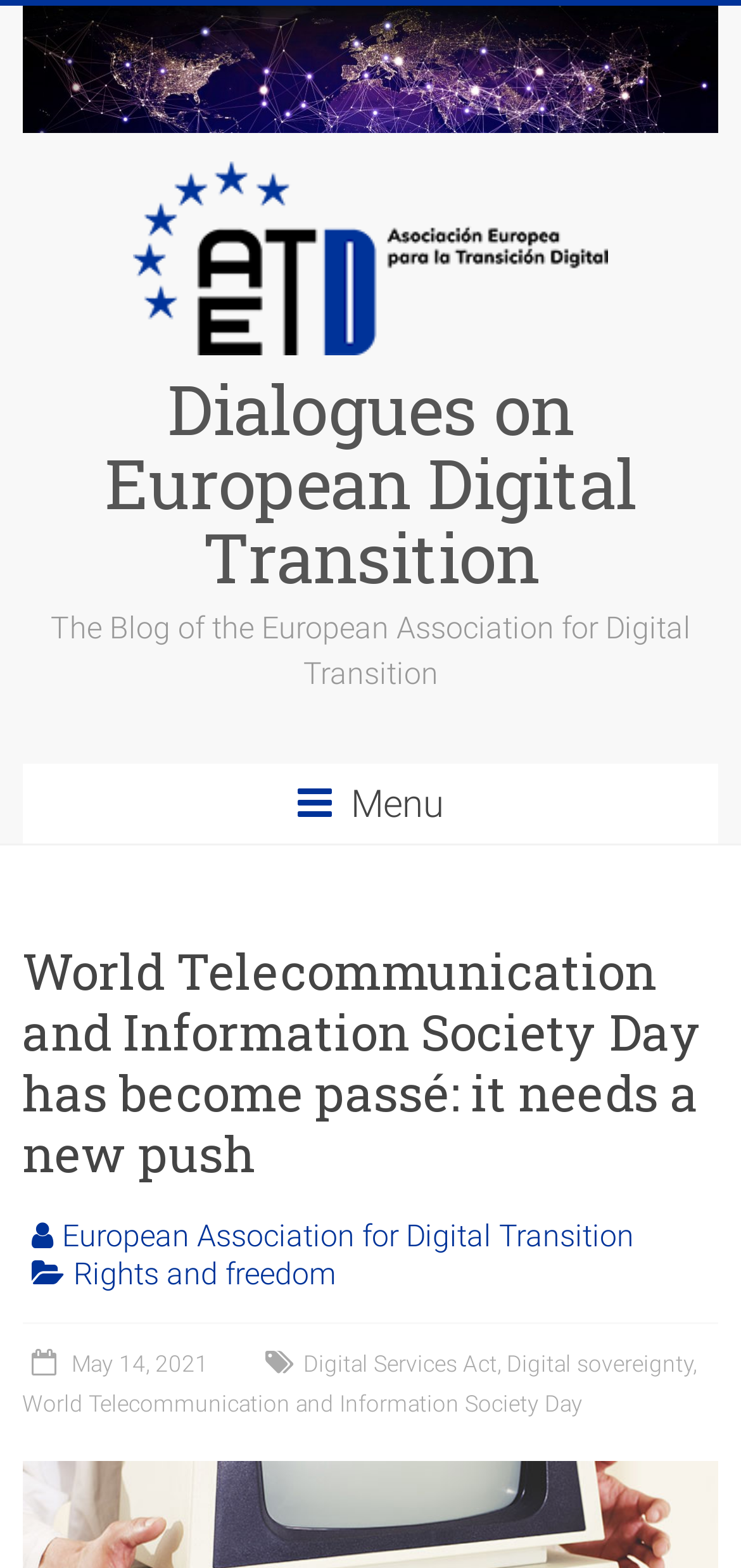Using the description: "Digital sovereignty", identify the bounding box of the corresponding UI element in the screenshot.

[0.684, 0.861, 0.935, 0.878]